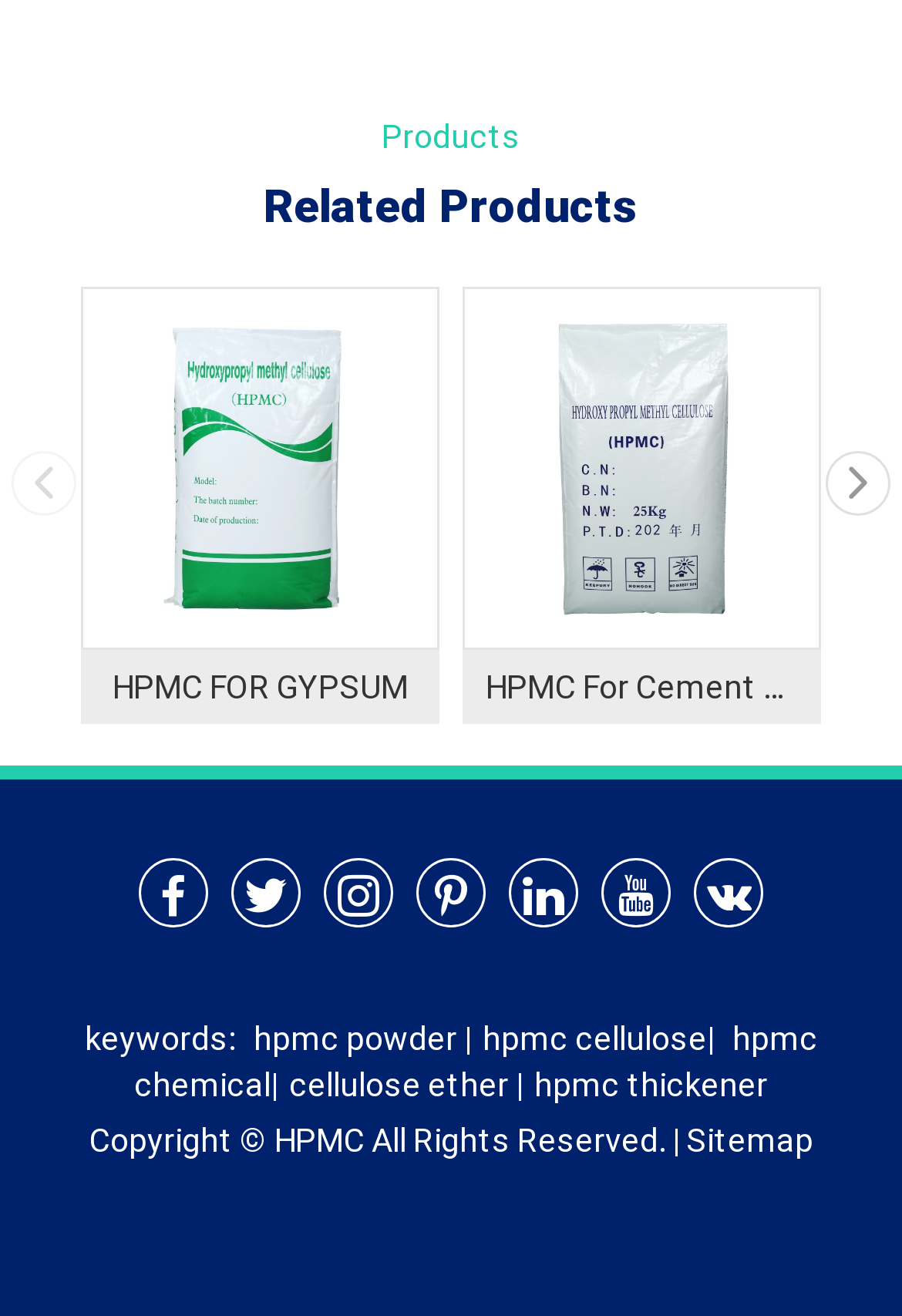What is the function of the icons in the footer?
Look at the screenshot and respond with a single word or phrase.

Social media links